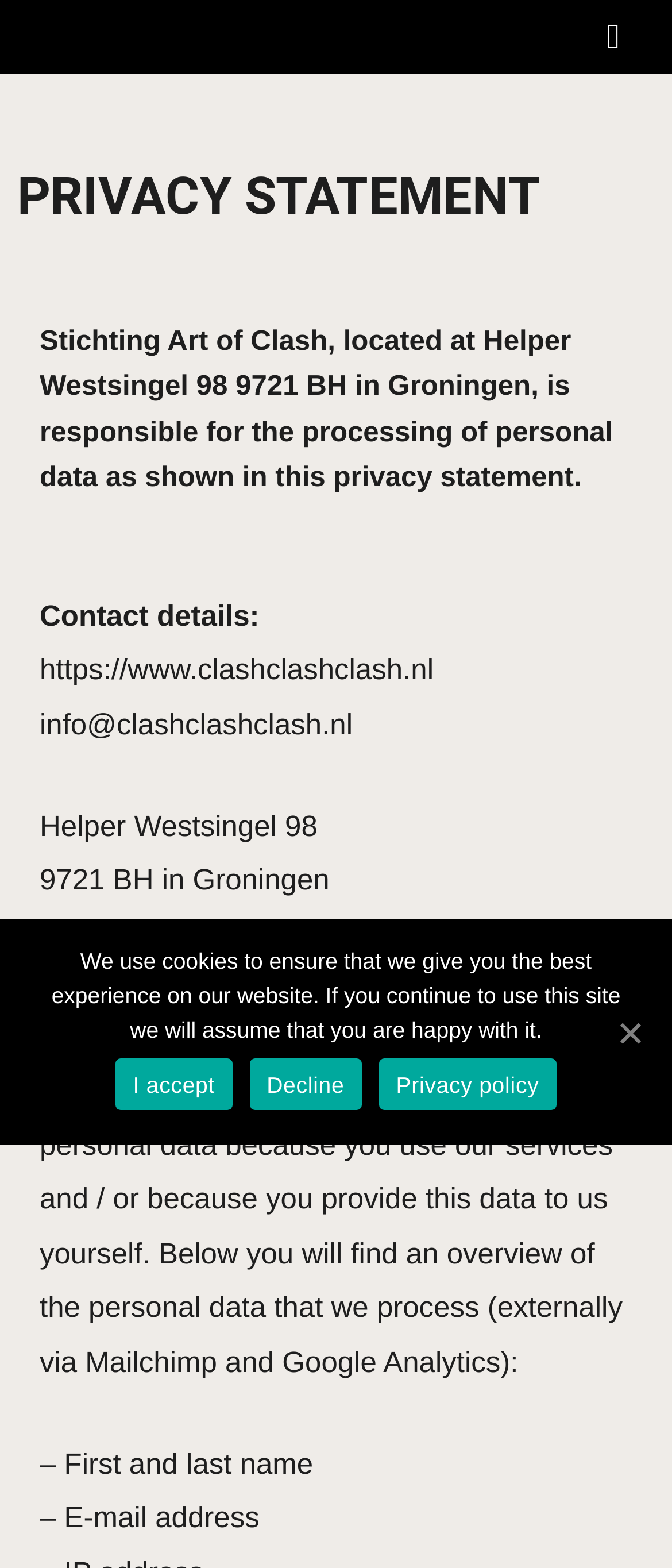What is the address of Stichting Art of Clash?
Look at the screenshot and respond with one word or a short phrase.

Helper Westsingel 98, 9721 BH in Groningen